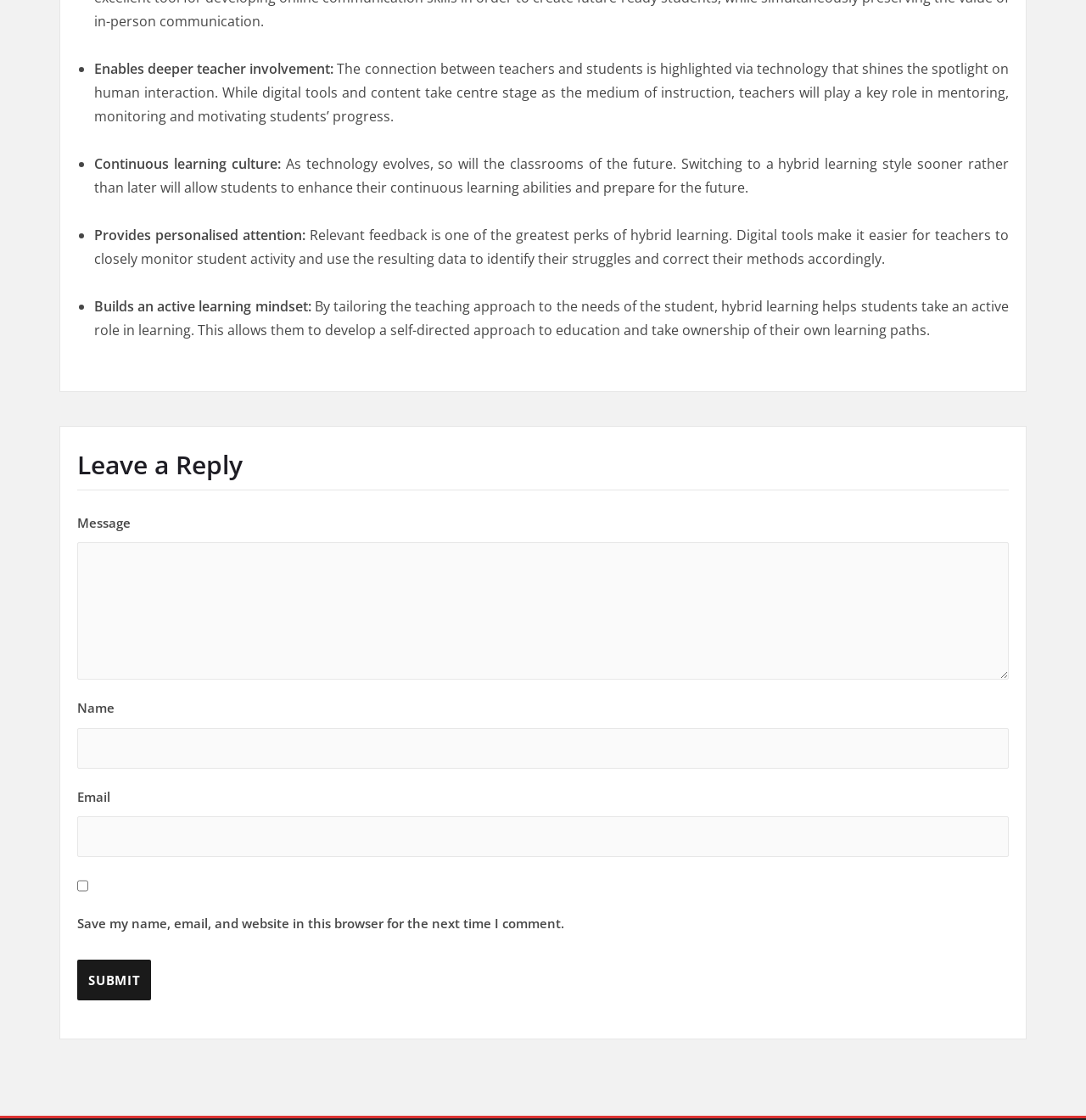Predict the bounding box of the UI element based on this description: "name="submit" value="Submit"".

[0.071, 0.857, 0.139, 0.894]